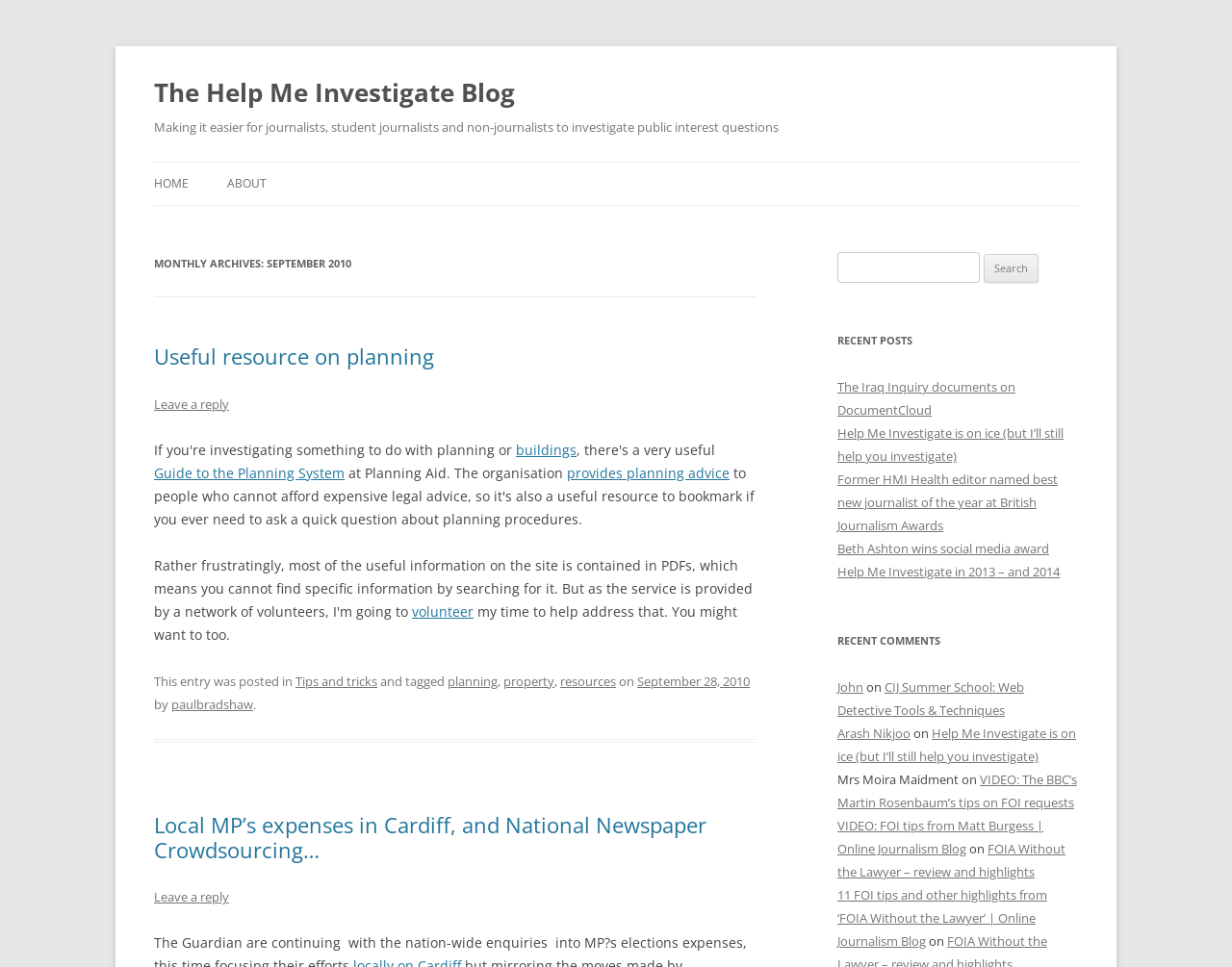What is the topic of the first article?
Could you answer the question with a detailed and thorough explanation?

I found the answer by examining the article section with the heading 'Useful resource on planning' and noticing the link 'planning' in the footer section.